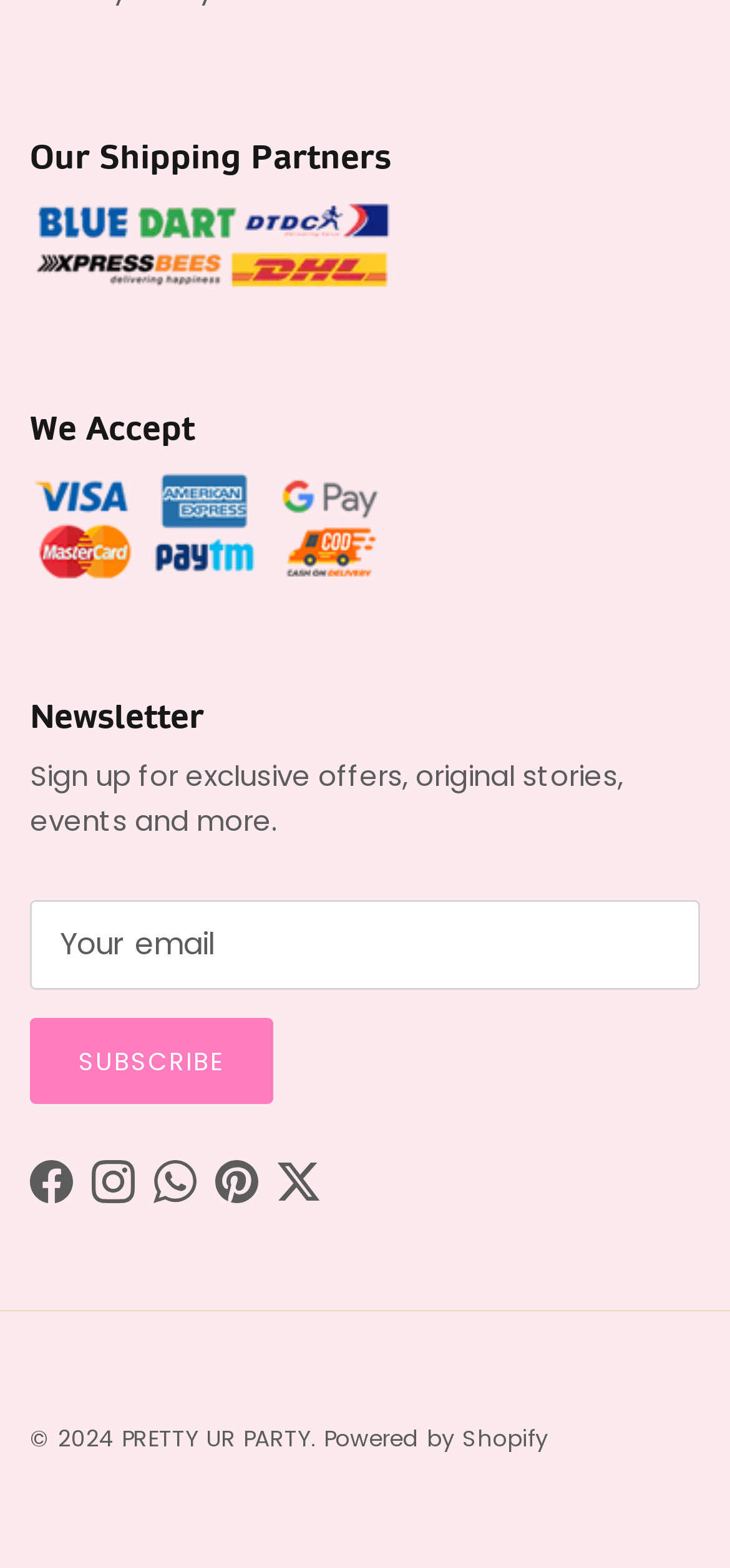Determine the bounding box coordinates for the clickable element to execute this instruction: "Visit Facebook page". Provide the coordinates as four float numbers between 0 and 1, i.e., [left, top, right, bottom].

[0.041, 0.74, 0.1, 0.768]